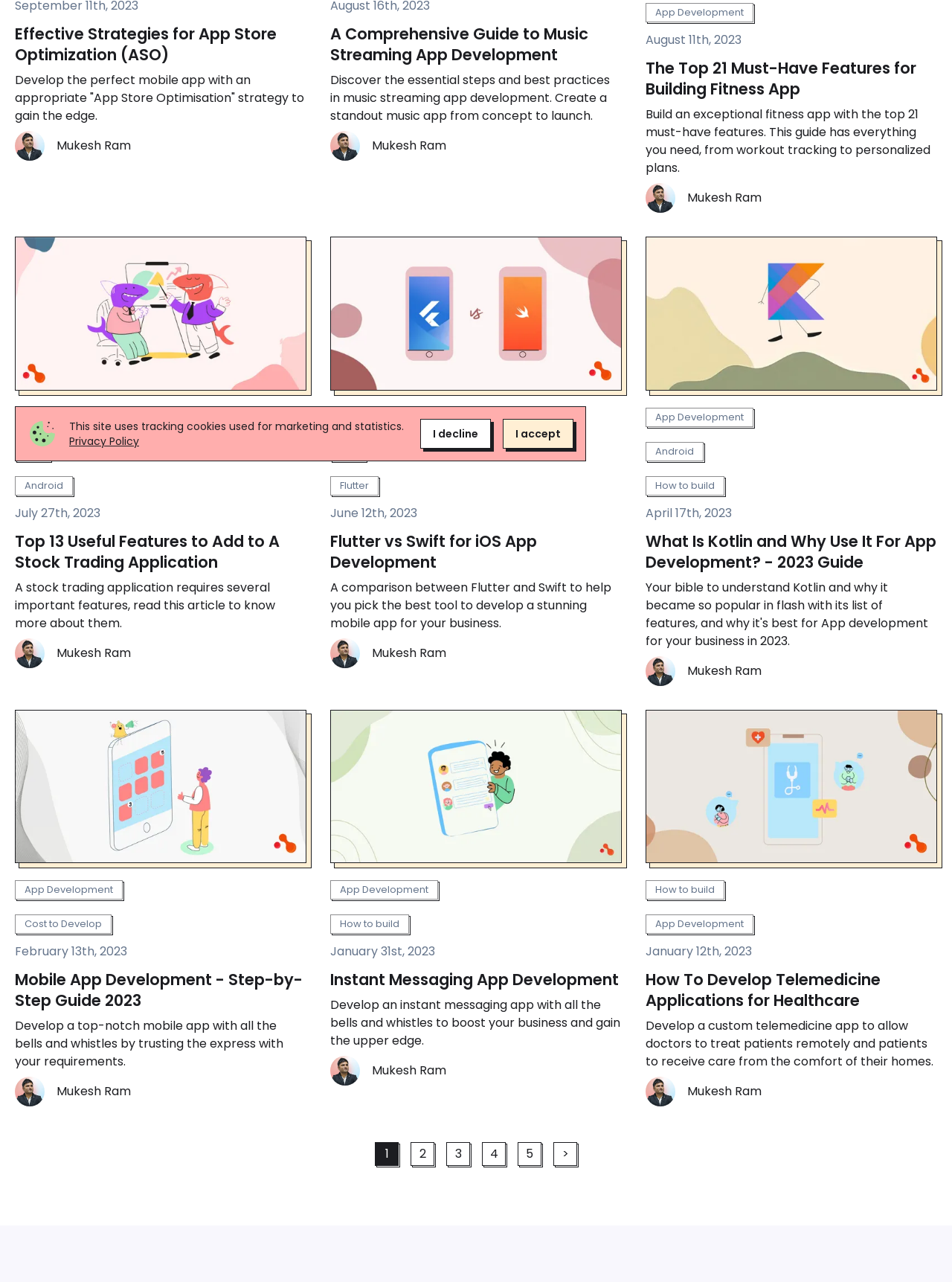Determine the bounding box for the described UI element: "Android".

[0.678, 0.344, 0.739, 0.36]